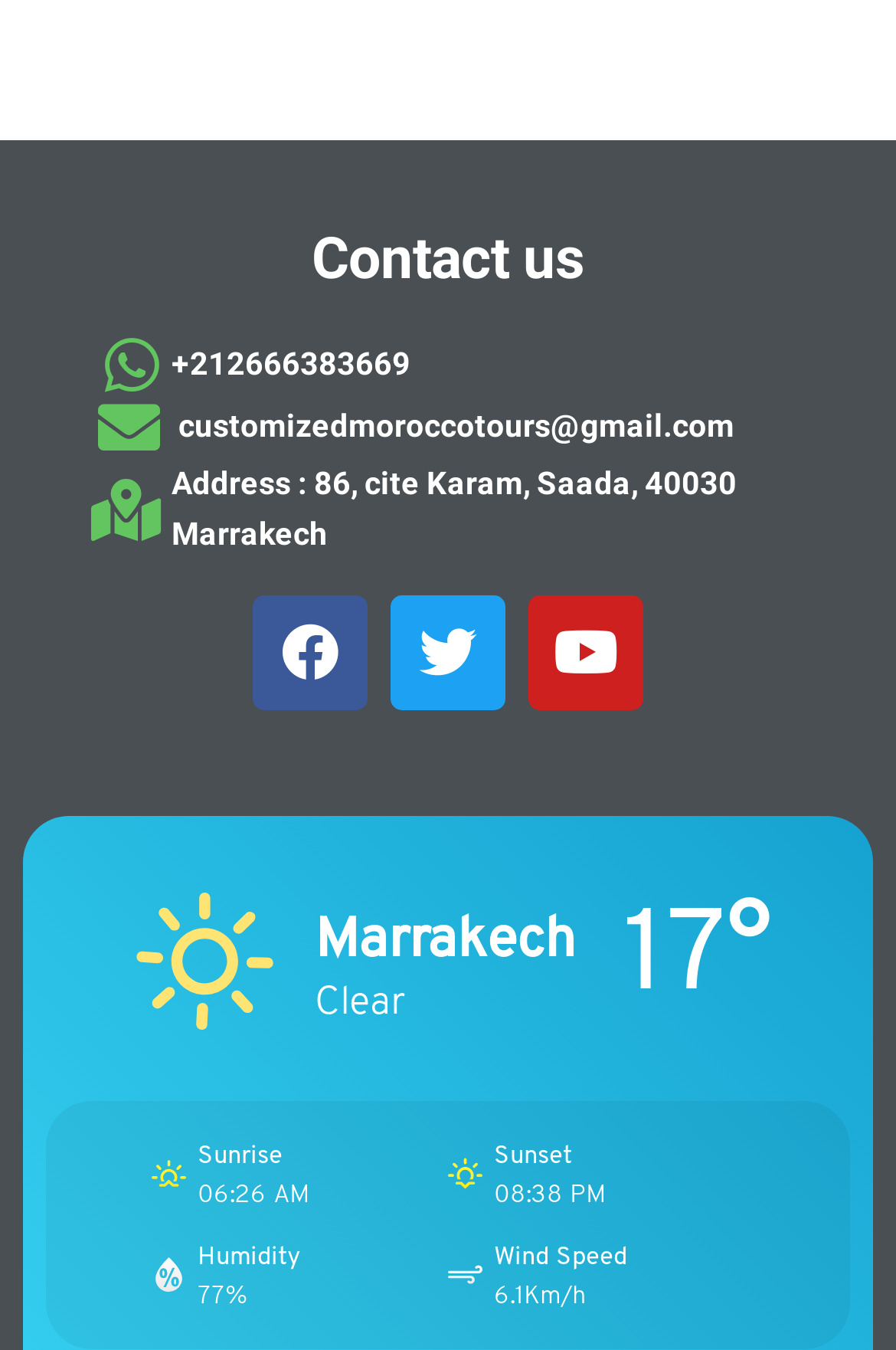What is the address of the company?
Based on the screenshot, answer the question with a single word or phrase.

86, cite Karam, Saada, 40030 Marrakech